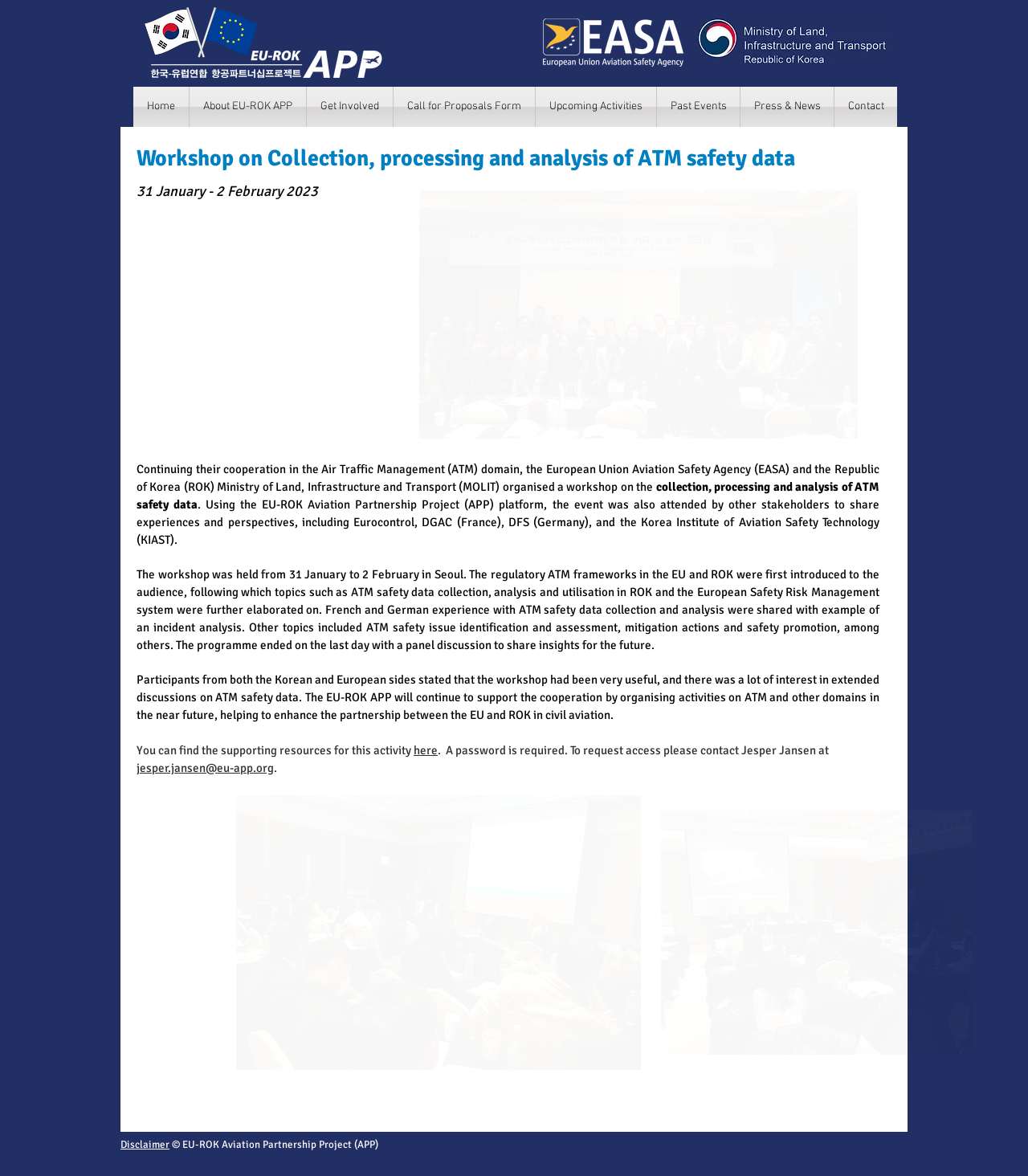Refer to the image and offer a detailed explanation in response to the question: What is the date of the workshop on ATM safety data?

The StaticText element with the text '31 January - 2 February 2023' is located below the heading 'Workshop on Collection, processing and analysis of ATM safety data', which suggests that it is the date of the workshop.